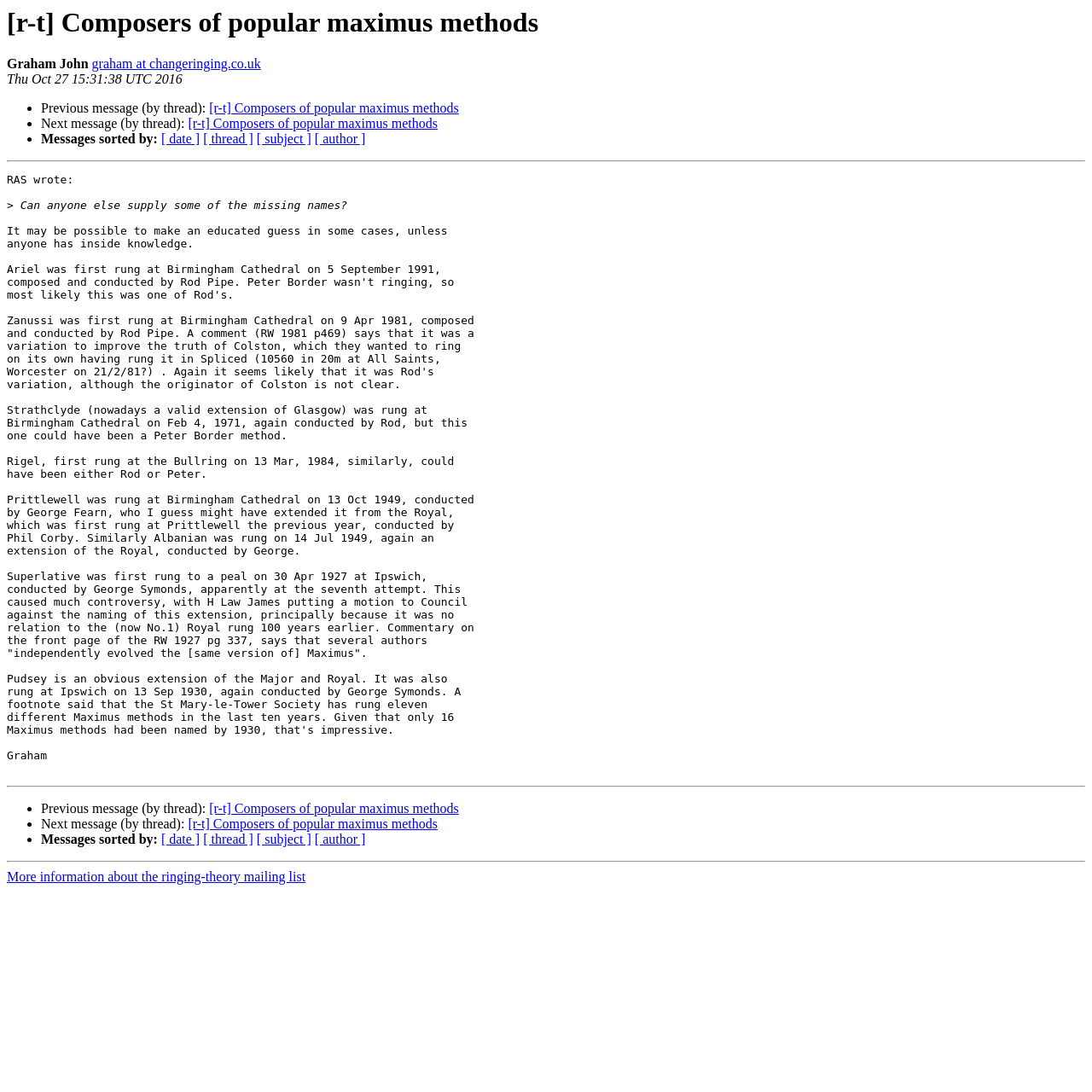Please locate the UI element described by "[ author ]" and provide its bounding box coordinates.

[0.288, 0.121, 0.335, 0.134]